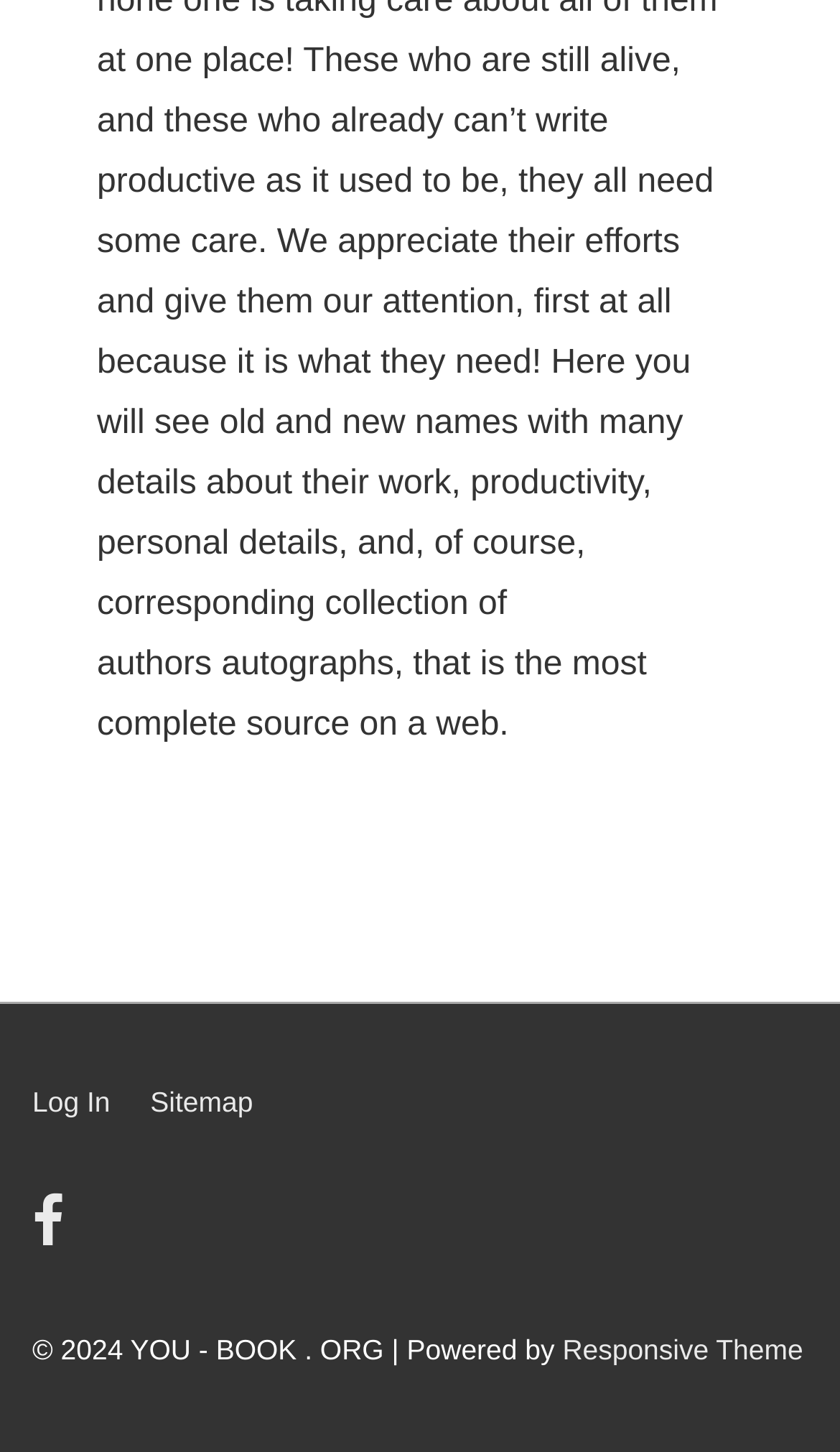How many navigation links are there in the footer menu?
Relying on the image, give a concise answer in one word or a brief phrase.

2